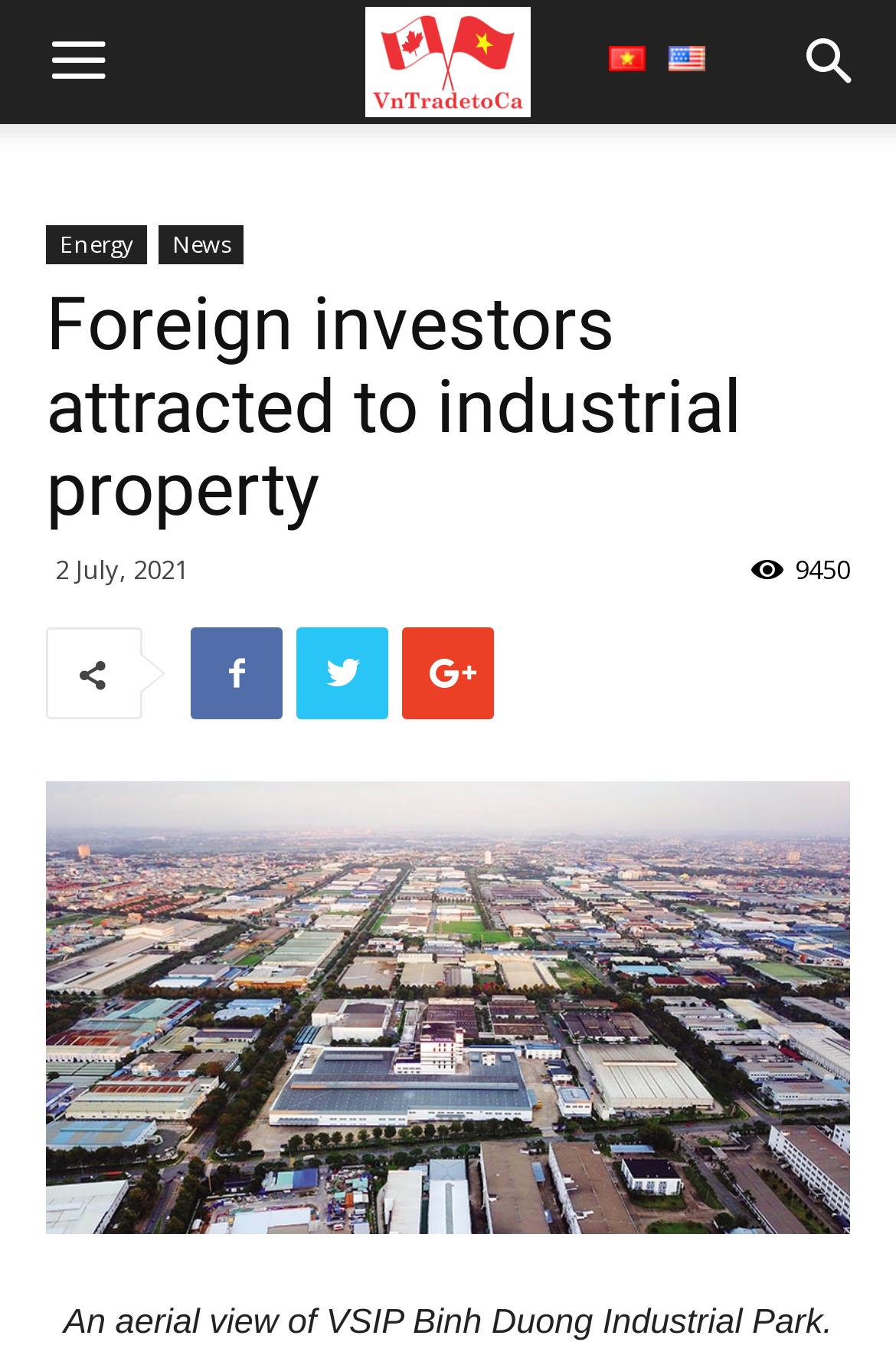Please specify the bounding box coordinates of the clickable region to carry out the following instruction: "View News". The coordinates should be four float numbers between 0 and 1, in the format [left, top, right, bottom].

[0.177, 0.166, 0.272, 0.195]